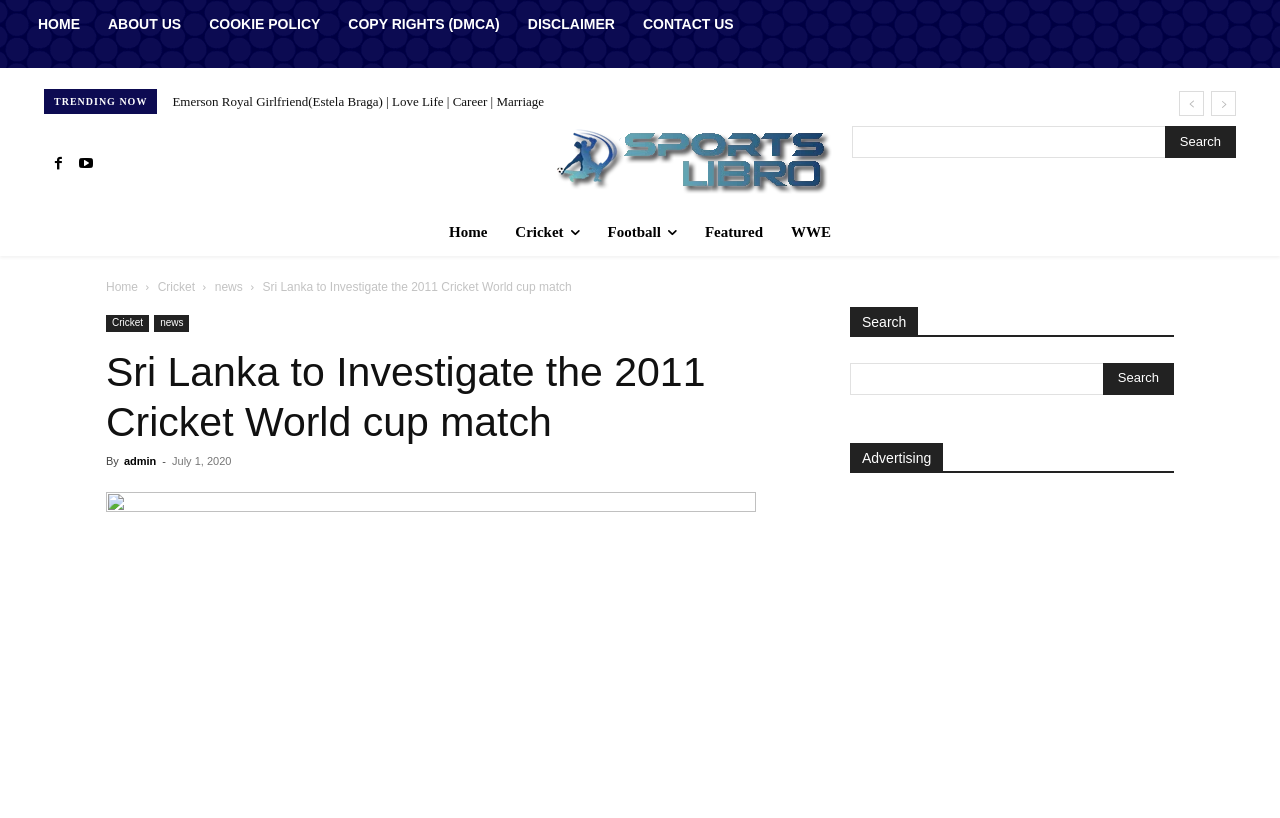Please locate the bounding box coordinates of the region I need to click to follow this instruction: "Click on prev".

[0.921, 0.111, 0.941, 0.142]